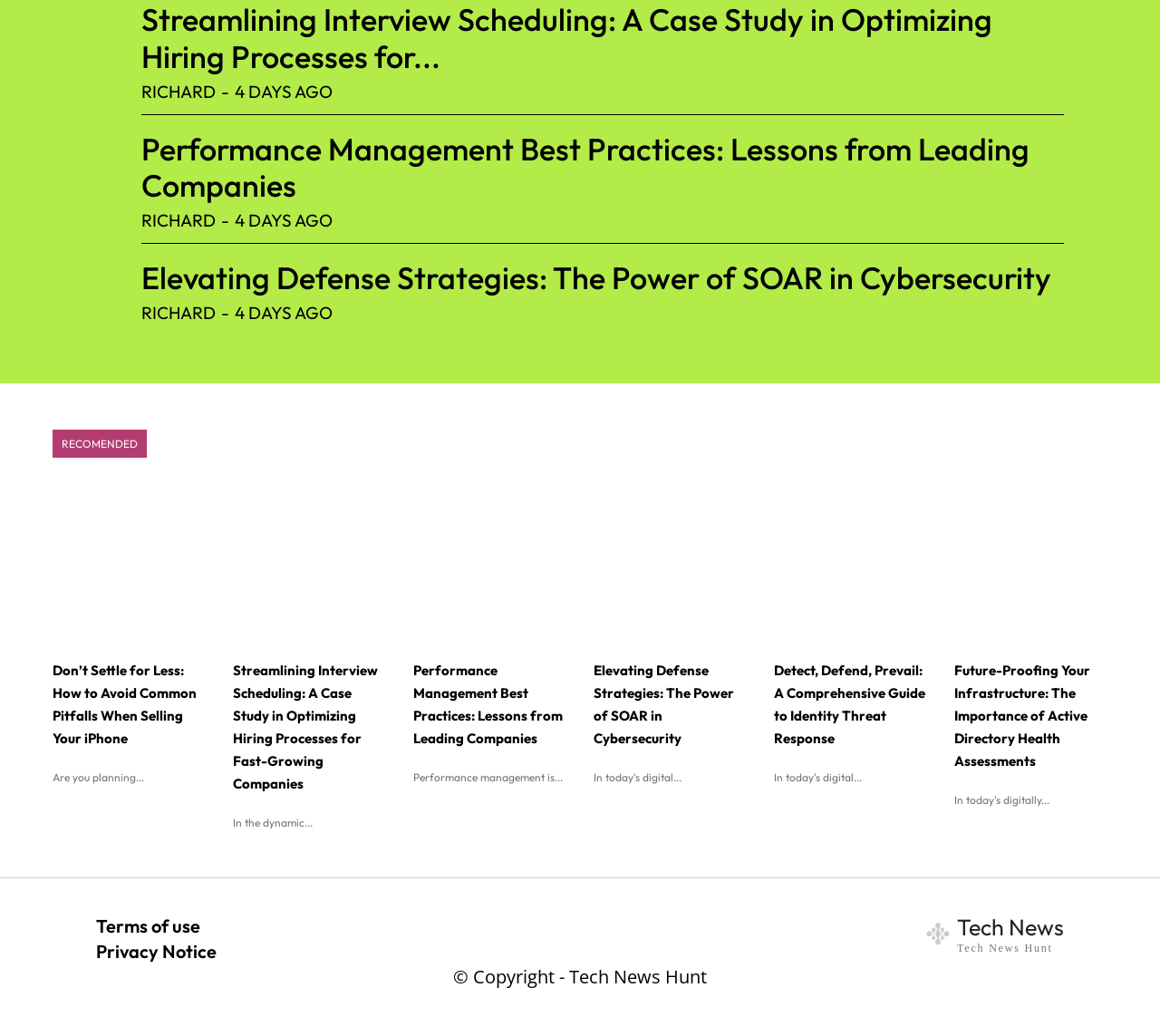Return the bounding box coordinates of the UI element that corresponds to this description: "Richard". The coordinates must be given as four float numbers in the range of 0 and 1, [left, top, right, bottom].

[0.122, 0.291, 0.186, 0.312]